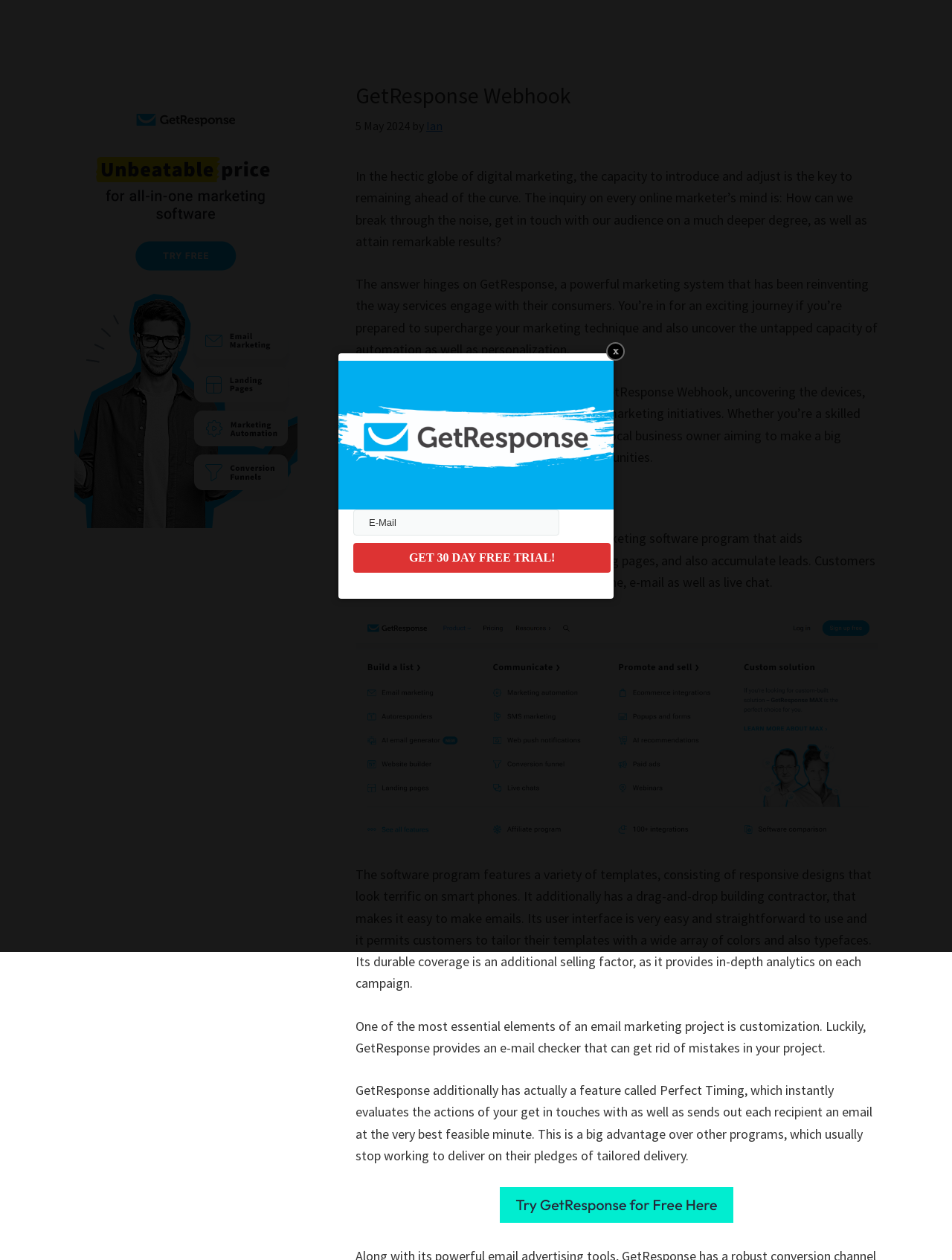Given the following UI element description: "Ian", find the bounding box coordinates in the webpage screenshot.

[0.448, 0.094, 0.465, 0.106]